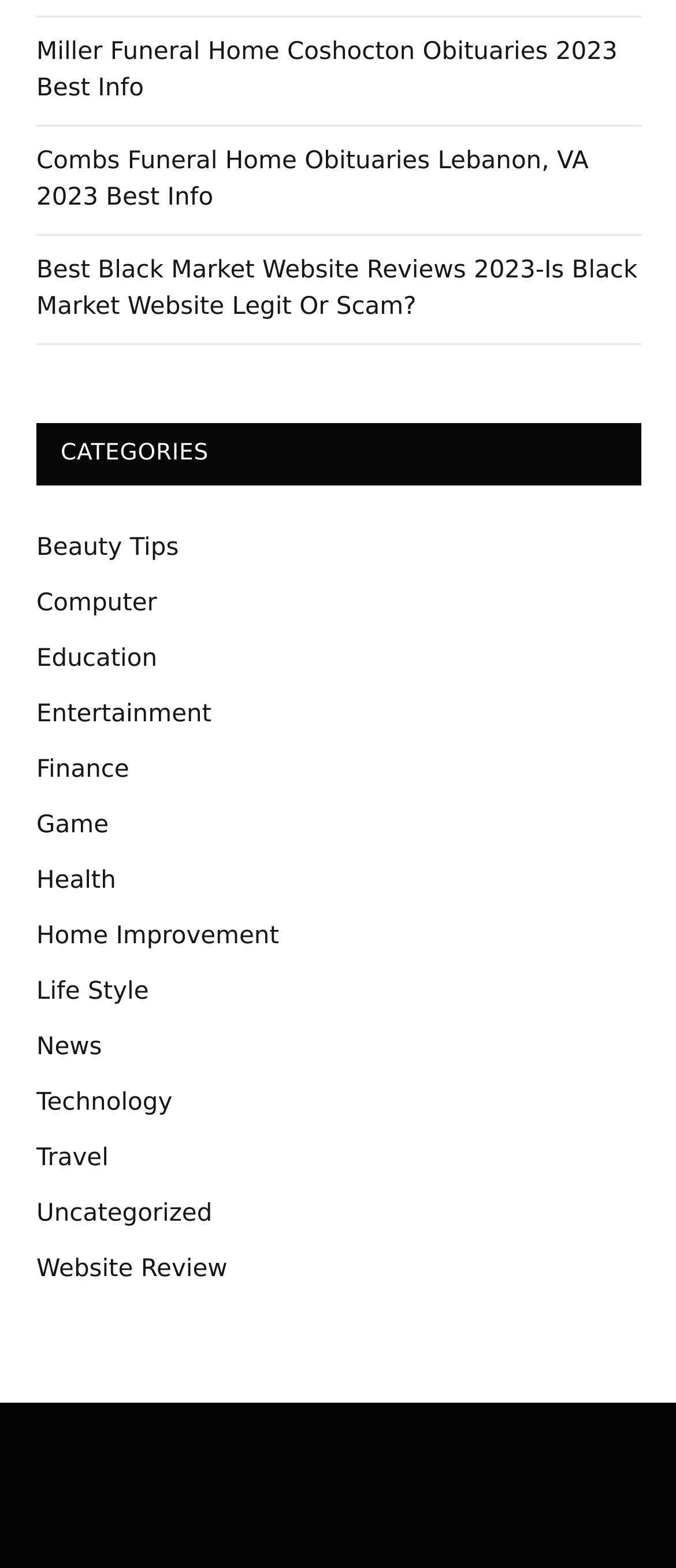Using the format (top-left x, top-left y, bottom-right x, bottom-right y), provide the bounding box coordinates for the described UI element. All values should be floating point numbers between 0 and 1: News Center

None